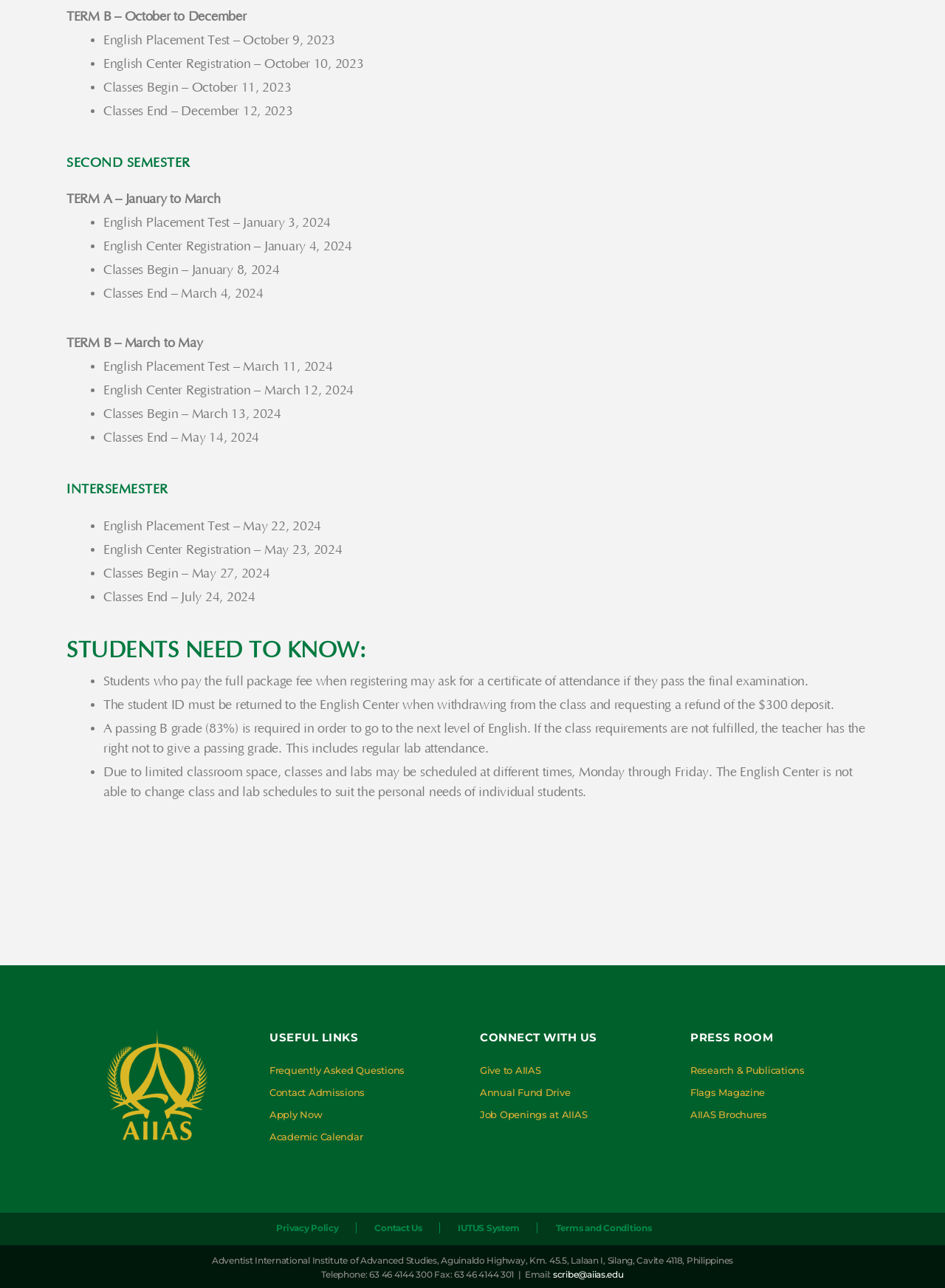Determine the bounding box coordinates of the clickable region to follow the instruction: "Apply Now".

[0.285, 0.861, 0.341, 0.87]